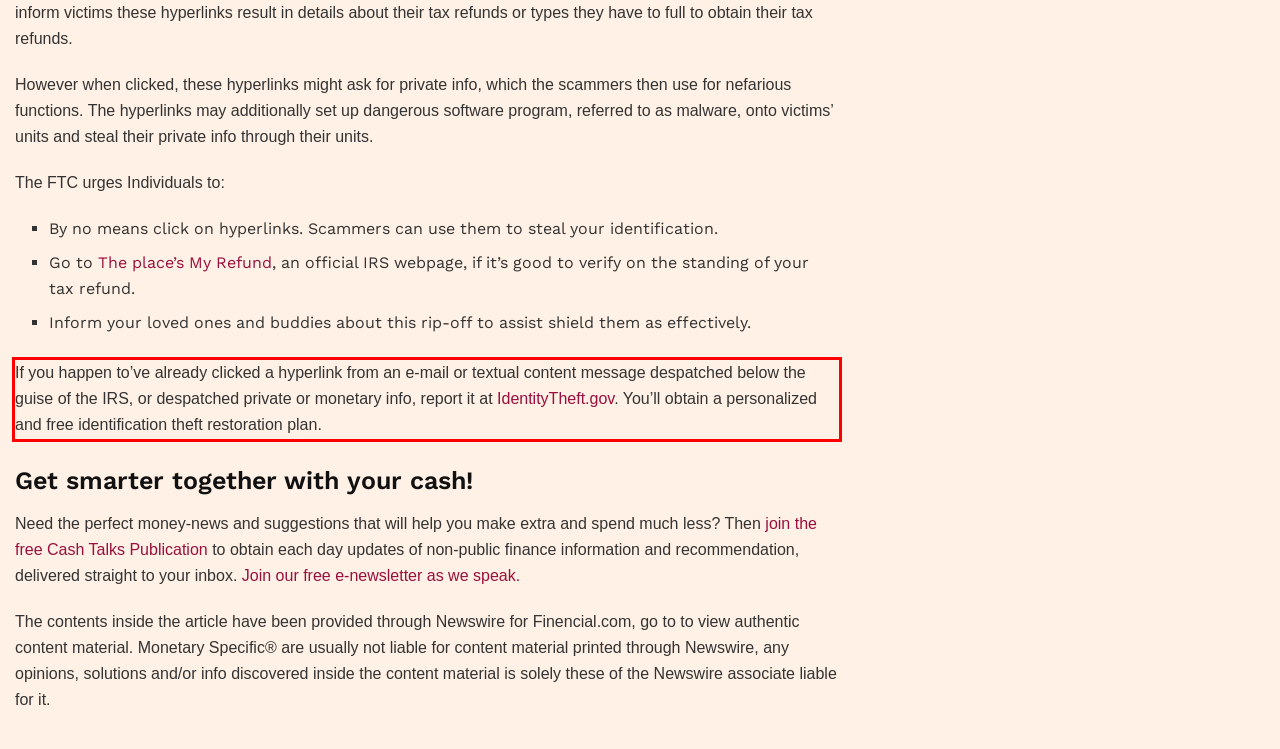From the given screenshot of a webpage, identify the red bounding box and extract the text content within it.

If you happen to’ve already clicked a hyperlink from an e-mail or textual content message despatched below the guise of the IRS, or despatched private or monetary info, report it at IdentityTheft.gov. You’ll obtain a personalized and free identification theft restoration plan.